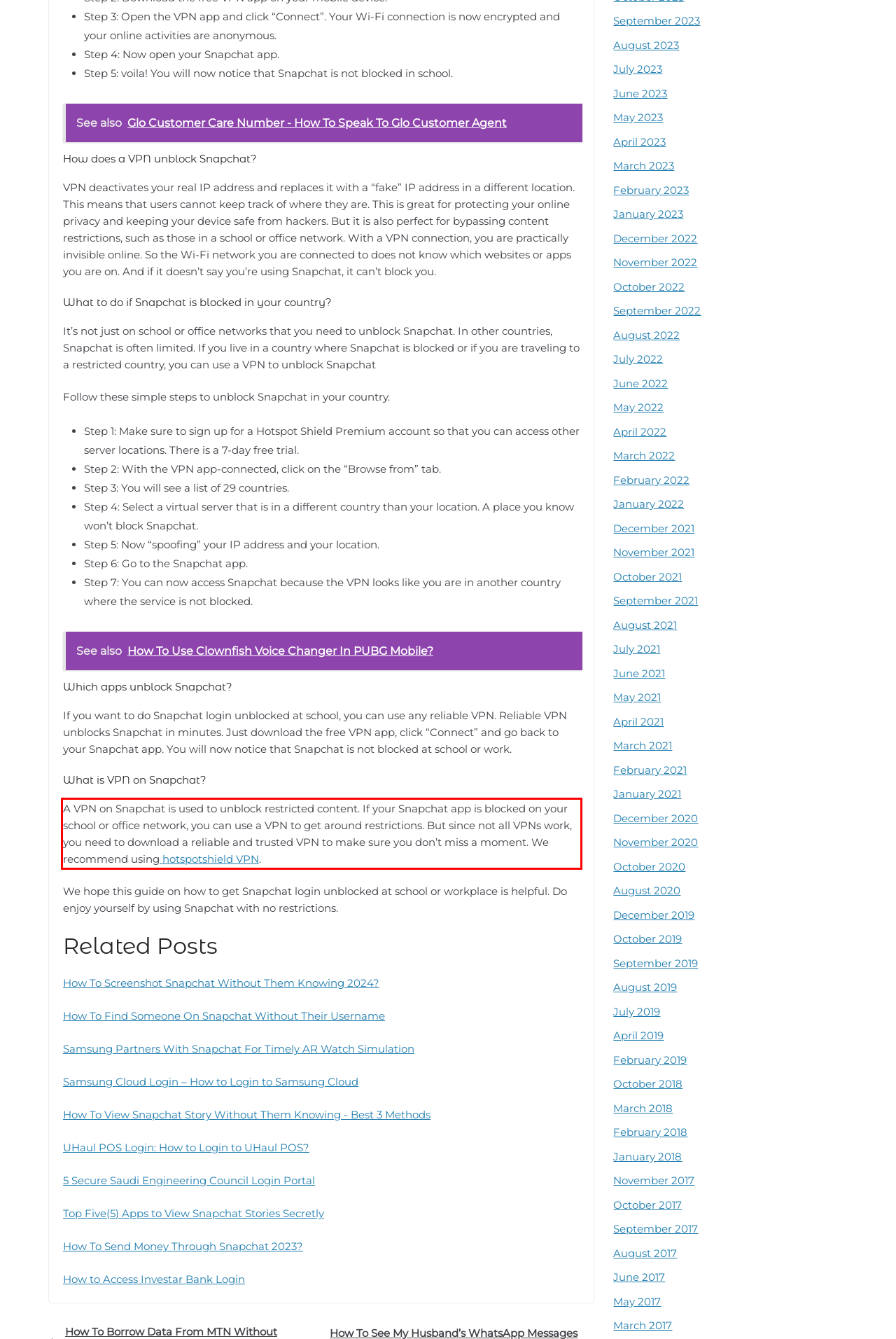Please identify and extract the text content from the UI element encased in a red bounding box on the provided webpage screenshot.

A VPN on Snapchat is used to unblock restricted content. If your Snapchat app is blocked on your school or office network, you can use a VPN to get around restrictions. But since not all VPNs work, you need to download a reliable and trusted VPN to make sure you don’t miss a moment. We recommend using hotspotshield VPN.